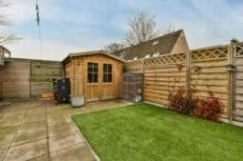What type of atmosphere does the surrounding area create?
Please look at the screenshot and answer in one word or a short phrase.

Inviting atmosphere